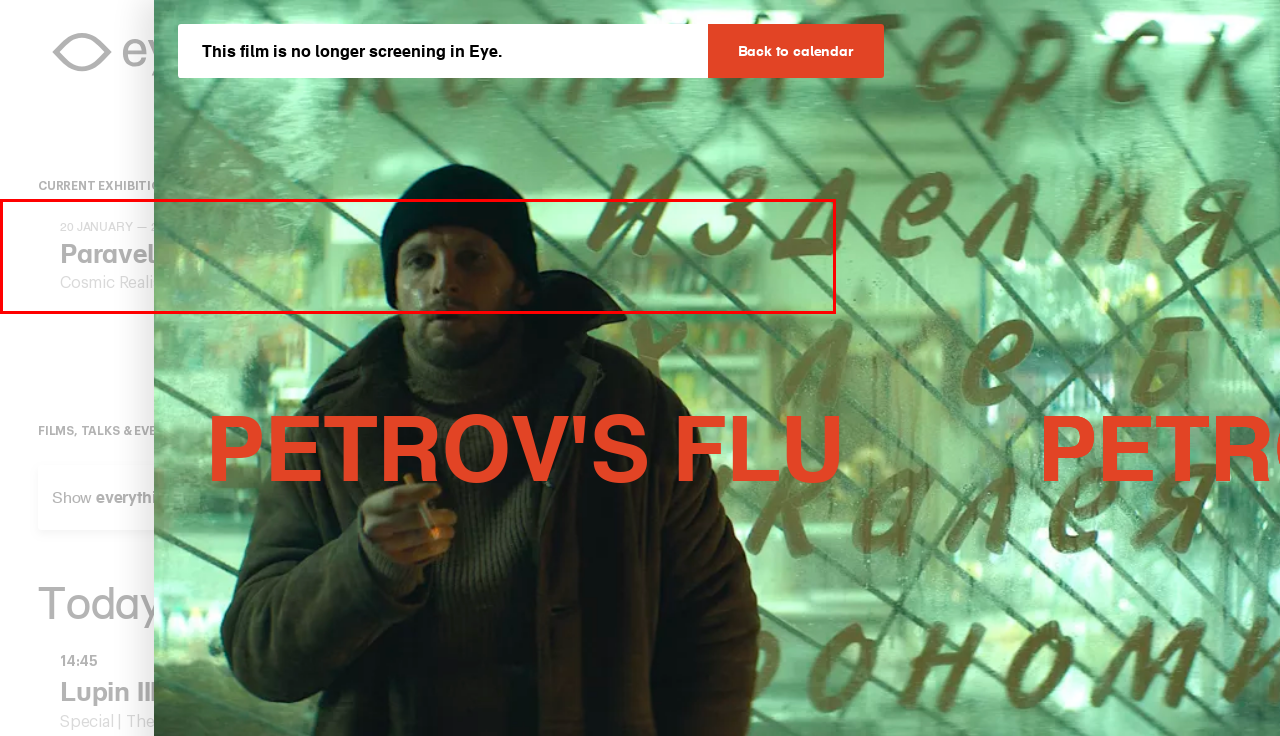Given a webpage screenshot with a red bounding box around a UI element, choose the webpage description that best matches the new webpage after clicking the element within the bounding box. Here are the candidates:
A. Eye Study
B. Eye Filmmuseum for children | Eye Filmmuseum
C. Exhibitions | Eye Filmmuseum
D. Eye Bar & Restaurant | Eye Filmmuseum
E. What is behind “Powered by Cookiebot™” - Cookiebot
F. All programmes | Eye Filmmuseum
G. Watch and listen | Eye Filmmuseum
H. Calendar | Eye Filmmuseum

G